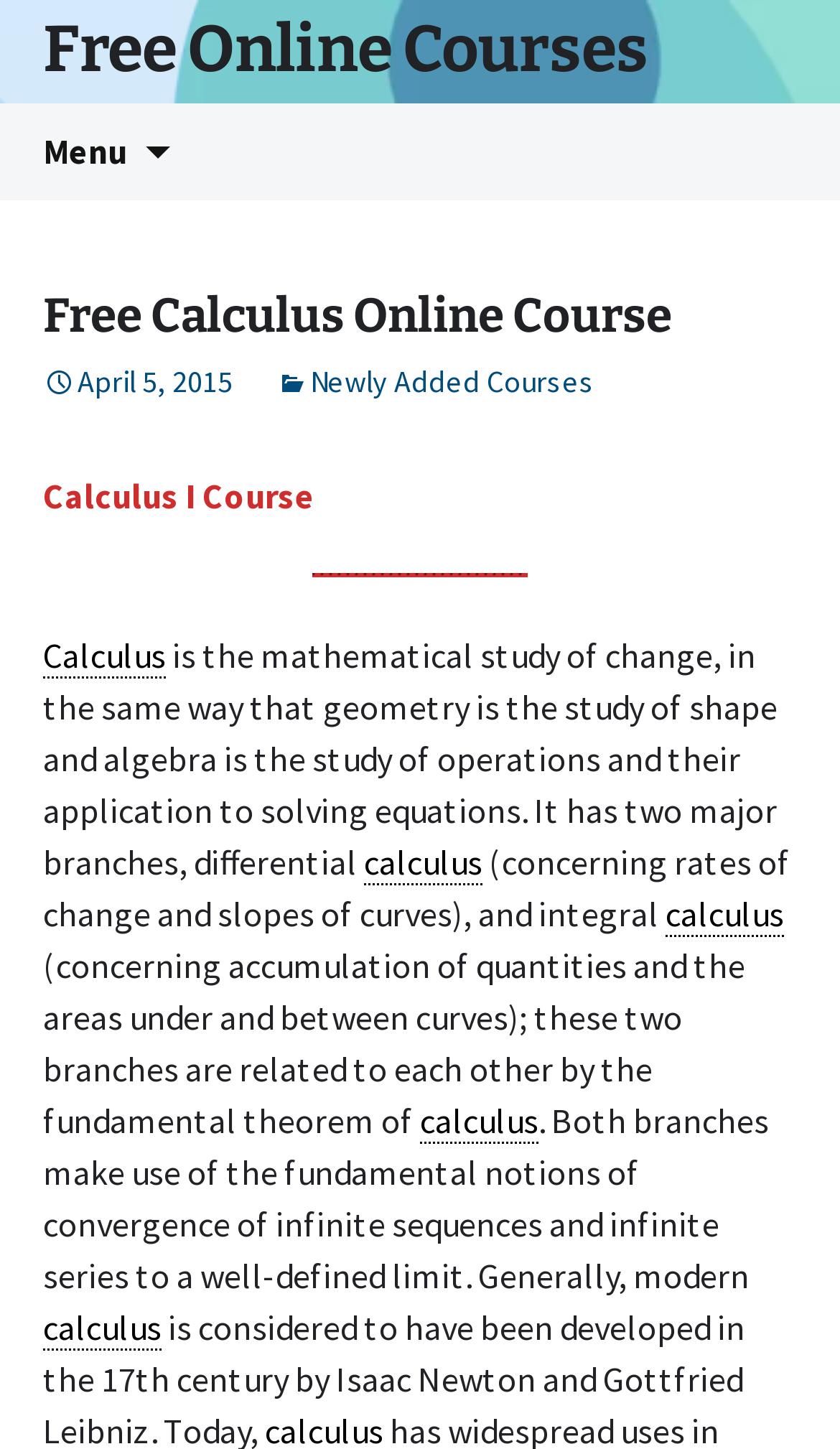Determine the bounding box coordinates of the clickable region to follow the instruction: "Open 'Calculus I Course'".

[0.051, 0.326, 0.374, 0.356]